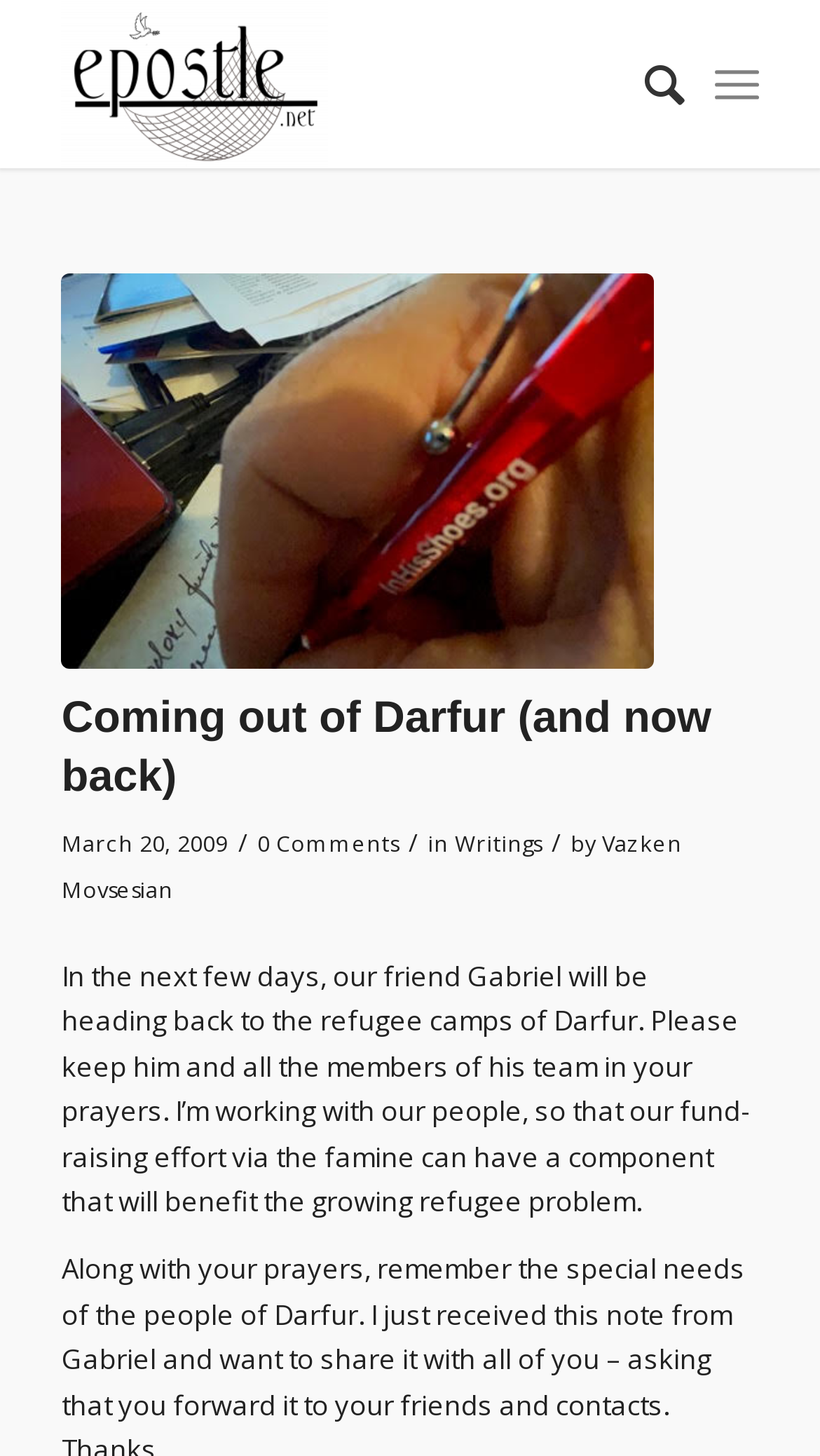What is the category of the article?
Respond to the question with a well-detailed and thorough answer.

I found the category by looking at the link below the article title, which says 'in Writings'.